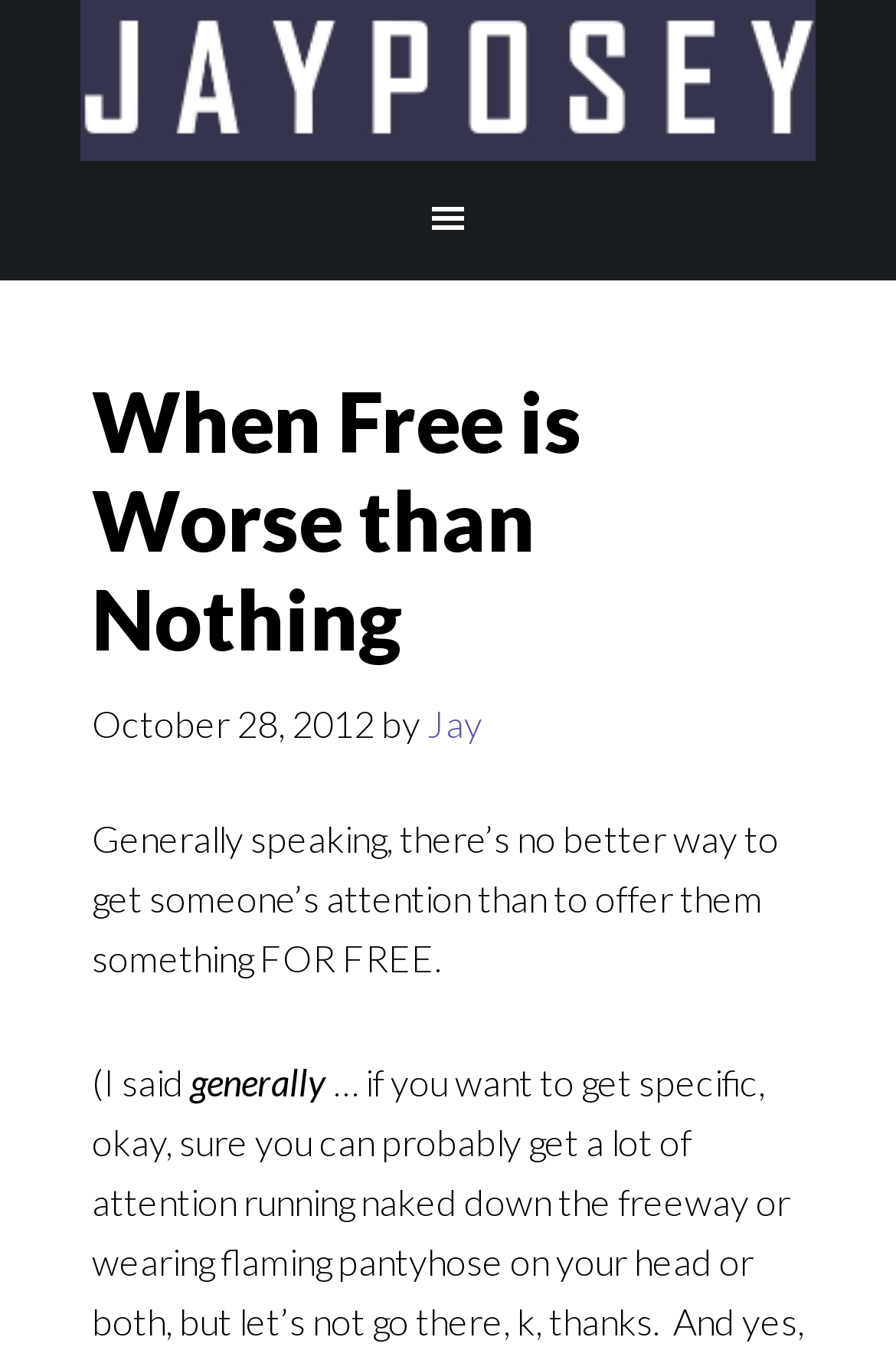Given the element description "Jay" in the screenshot, predict the bounding box coordinates of that UI element.

[0.477, 0.52, 0.538, 0.552]